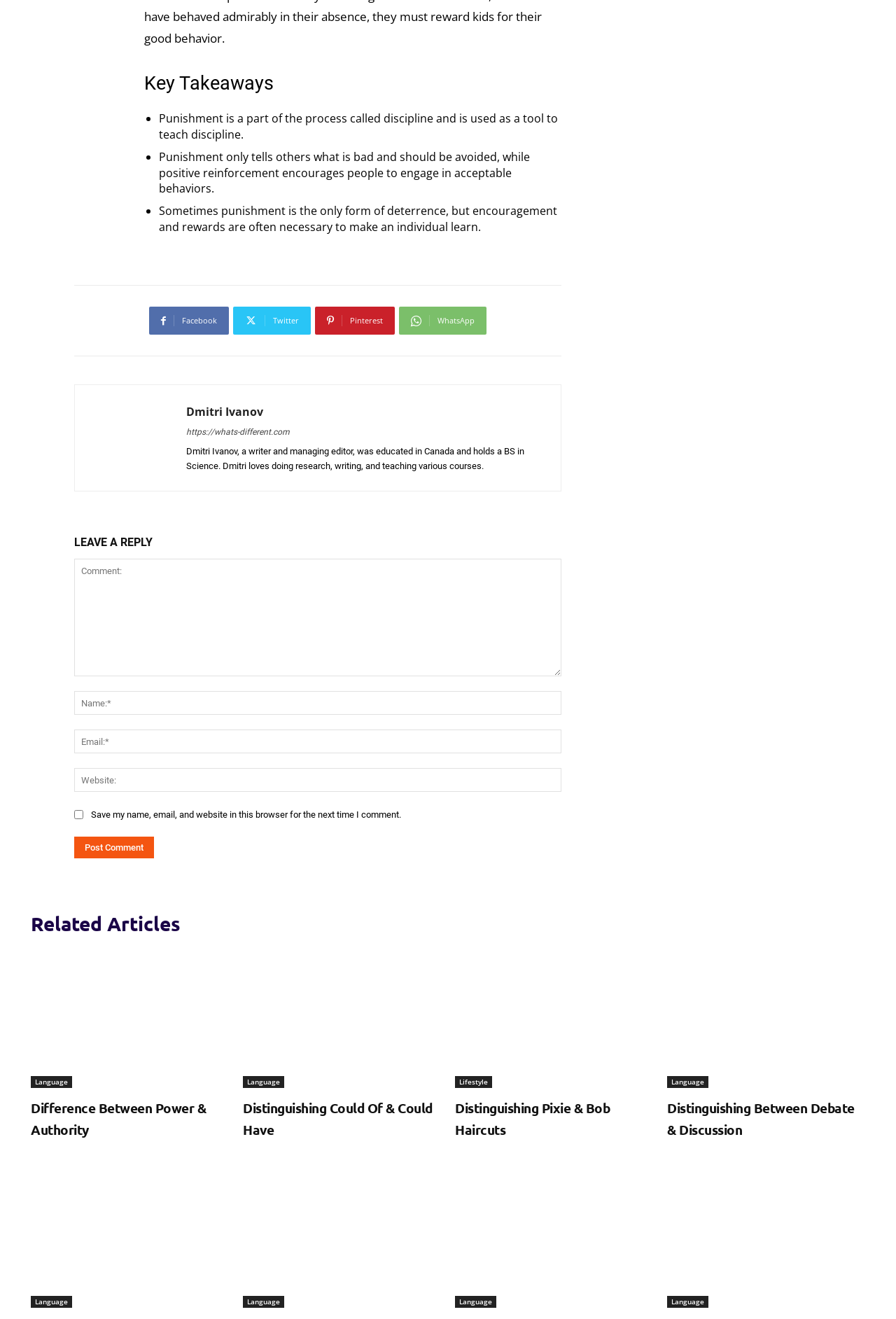Identify the bounding box of the UI element described as follows: "Distinguishing Pixie & Bob Haircuts". Provide the coordinates as four float numbers in the range of 0 to 1 [left, top, right, bottom].

[0.508, 0.832, 0.711, 0.863]